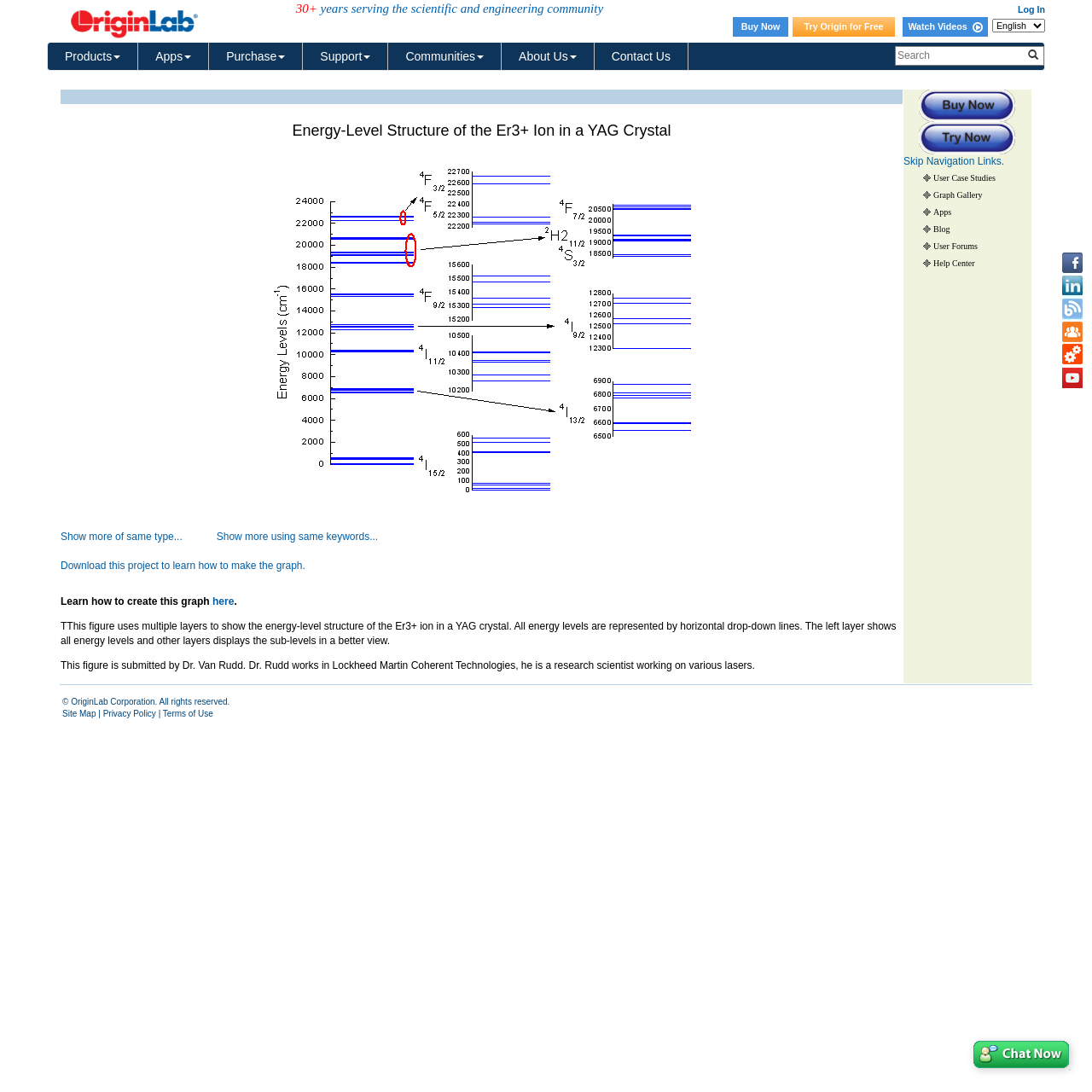What are the three options to explore the software? Based on the screenshot, please respond with a single word or phrase.

Buy Now, Try Demo, Skip Navigation Links